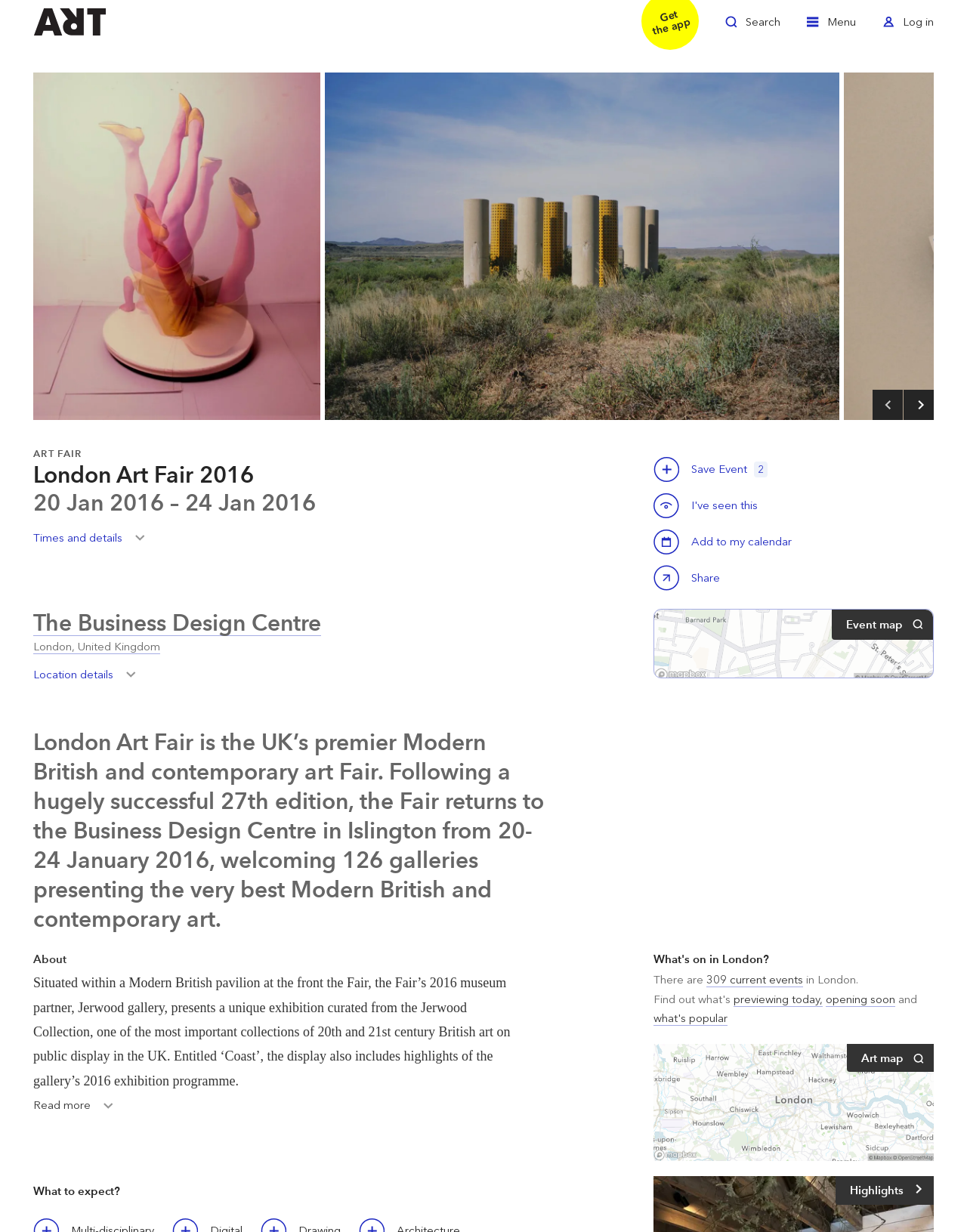Analyze and describe the webpage in a detailed narrative.

The webpage is about the London Art Fair 2016, a premier Modern British and contemporary art fair in the UK. At the top left, there is a link to "Welcome to ArtRabbit". On the top right, there are three links: "Toggle Search", "Toggle Menu", and "Toggle Log in". Below these links, there are two "Zoom in" links, each accompanied by an image of an artwork.

The main content of the webpage is divided into sections. The first section has a header with three headings: "ART FAIR", "London Art Fair 2016", and "20 Jan 2016 – 24 Jan 2016". Below the headings, there are buttons to toggle times and details, save the event, and share the event. 

The second section is about the location of the fair, which is the Business Design Centre in London. There is a link to the centre's website and a button to toggle location details. 

The third section provides a brief description of the fair, mentioning that it will feature 126 galleries presenting Modern British and contemporary art. 

The fourth section is about the fair's museum partner, Jerwood Gallery, which will present a unique exhibition curated from the Jerwood Collection. 

The fifth section has a button to read more about the fair. 

The sixth section is about what to expect at the fair. 

The seventh section is a sidebar on the right, which lists "What's on in London?" with links to 309 current events, previewing today, opening soon, and what's popular. There is also a link to a location map.